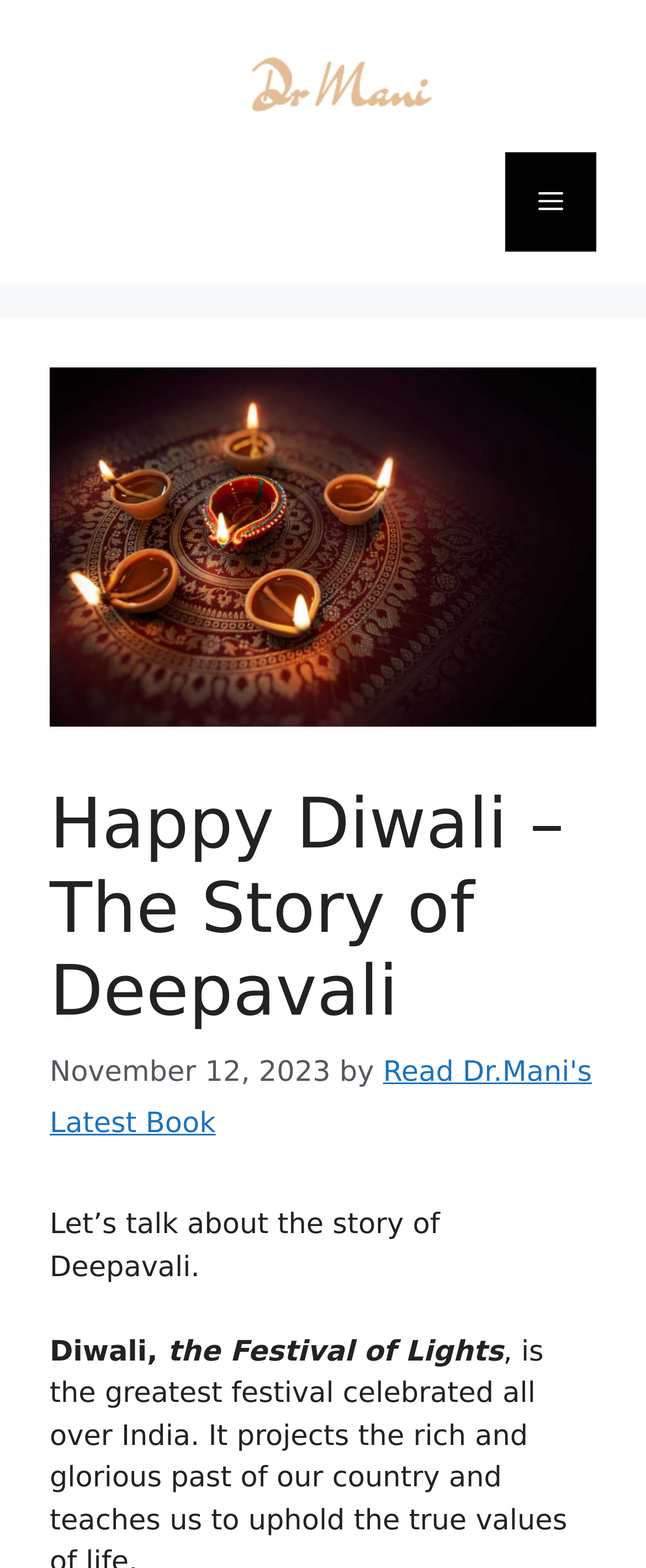Find and provide the bounding box coordinates for the UI element described here: "alt="Dr.Mani"". The coordinates should be given as four float numbers between 0 and 1: [left, top, right, bottom].

[0.077, 0.048, 1.0, 0.069]